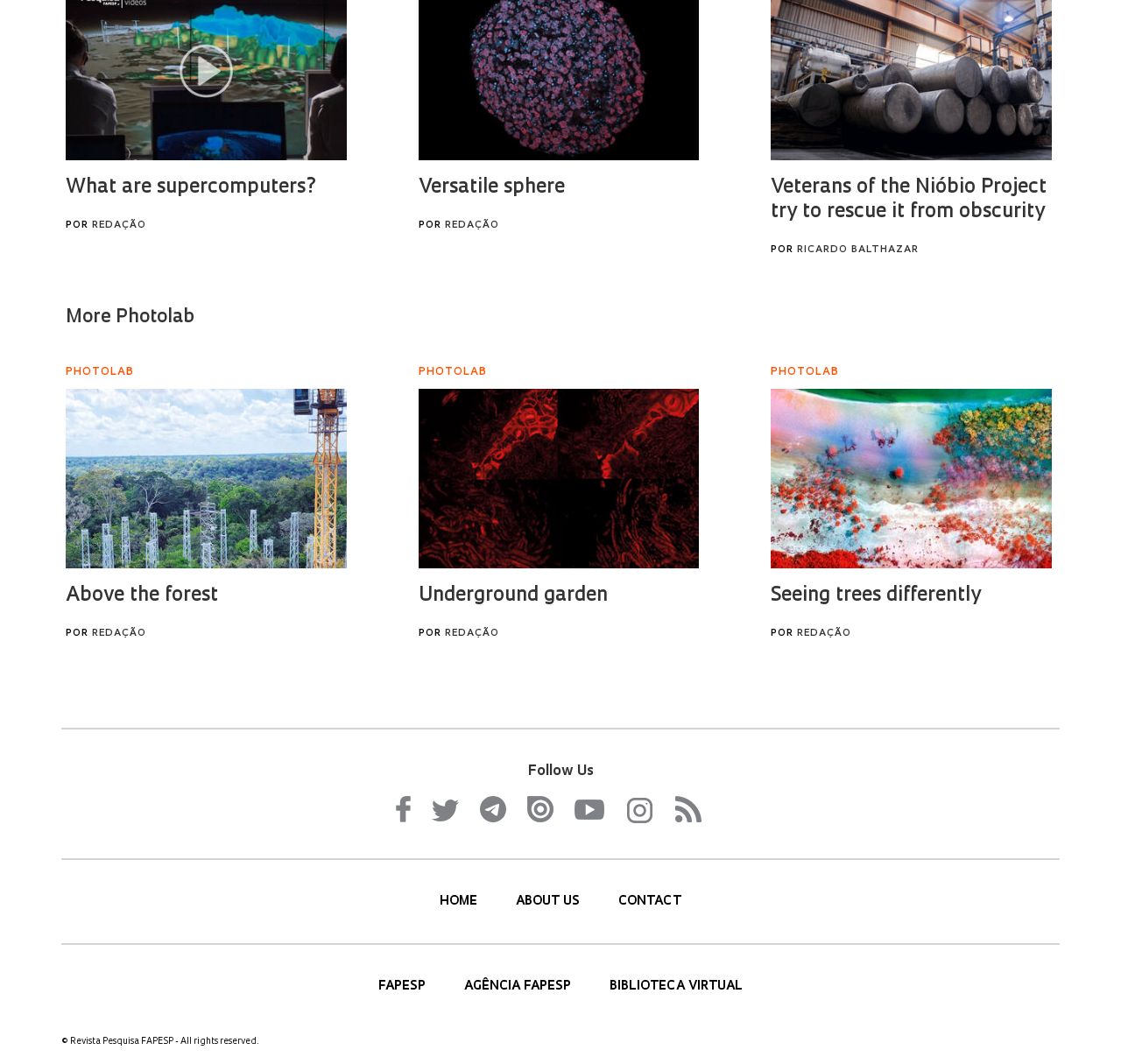Find the bounding box coordinates of the element you need to click on to perform this action: 'Follow us on Facebook'. The coordinates should be represented by four float values between 0 and 1, in the format [left, top, right, bottom].

[0.353, 0.748, 0.366, 0.774]